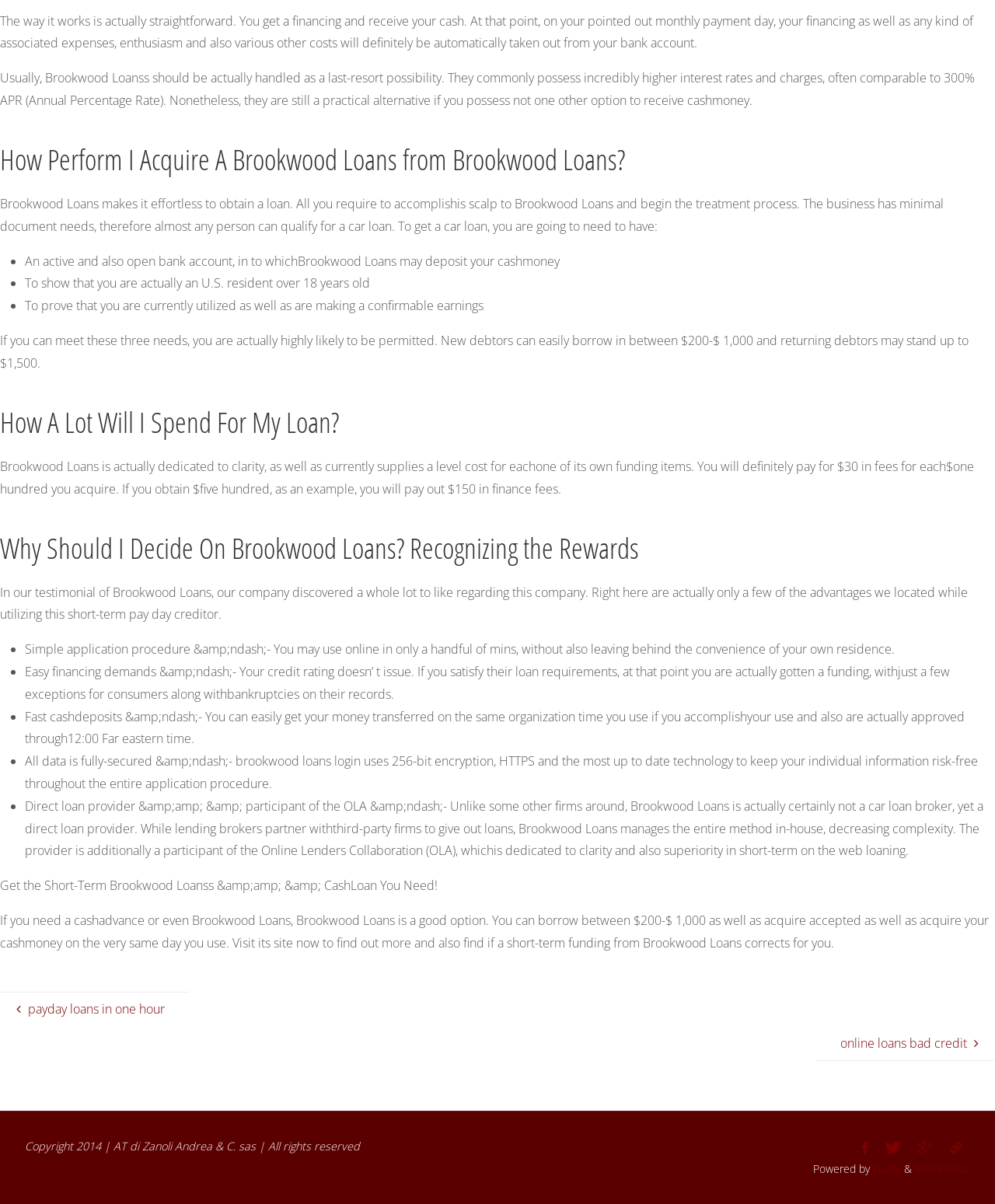Given the element description title="Custom Social", identify the bounding box coordinates for the UI element on the webpage screenshot. The format should be (top-left x, top-left y, bottom-right x, bottom-right y), with values between 0 and 1.

[0.947, 0.944, 0.975, 0.963]